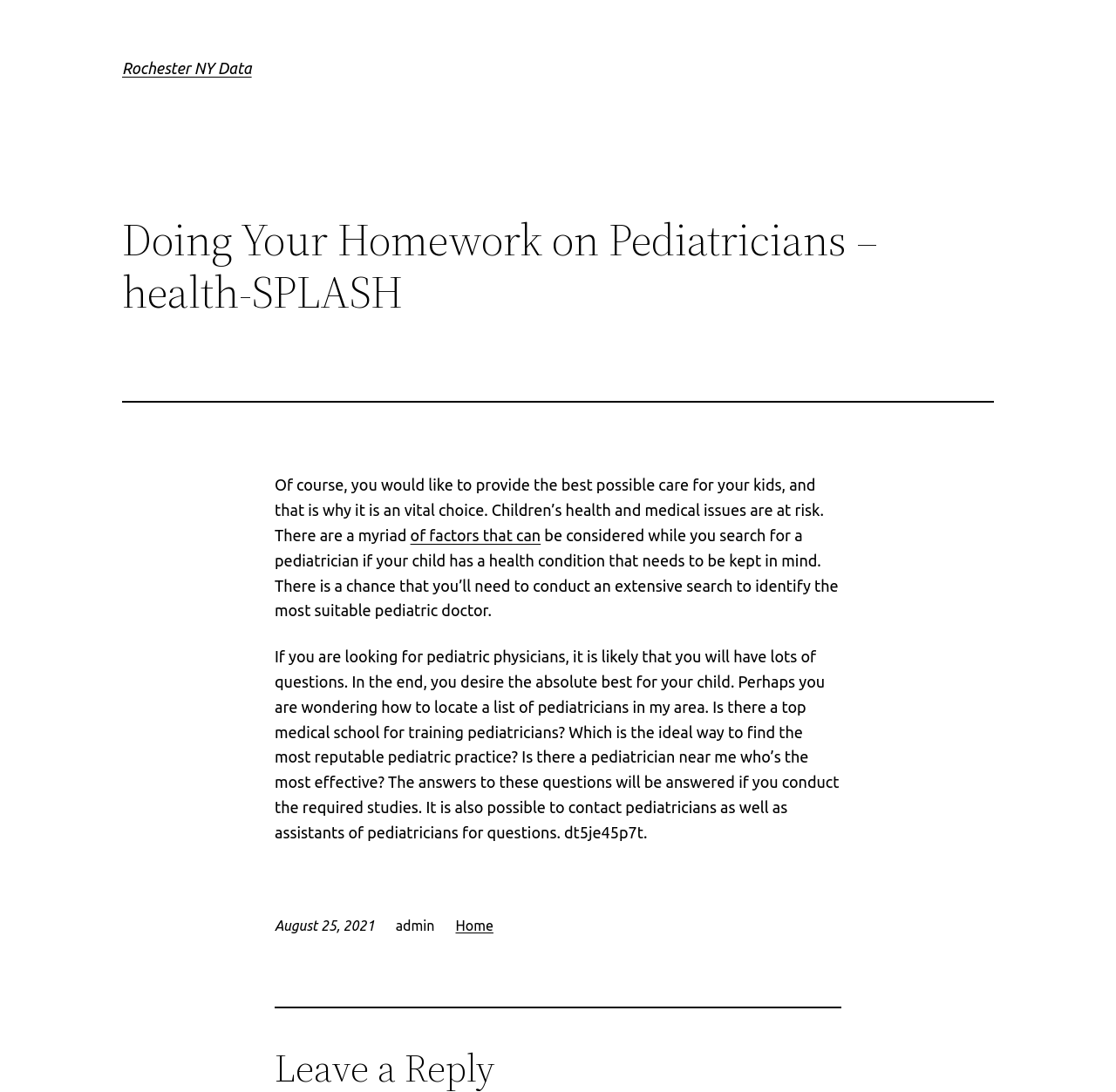Who is the author of this article?
Please respond to the question with as much detail as possible.

The text 'admin' at the bottom of the webpage suggests that the author or publisher of this article is an administrator or someone with the username 'admin'.